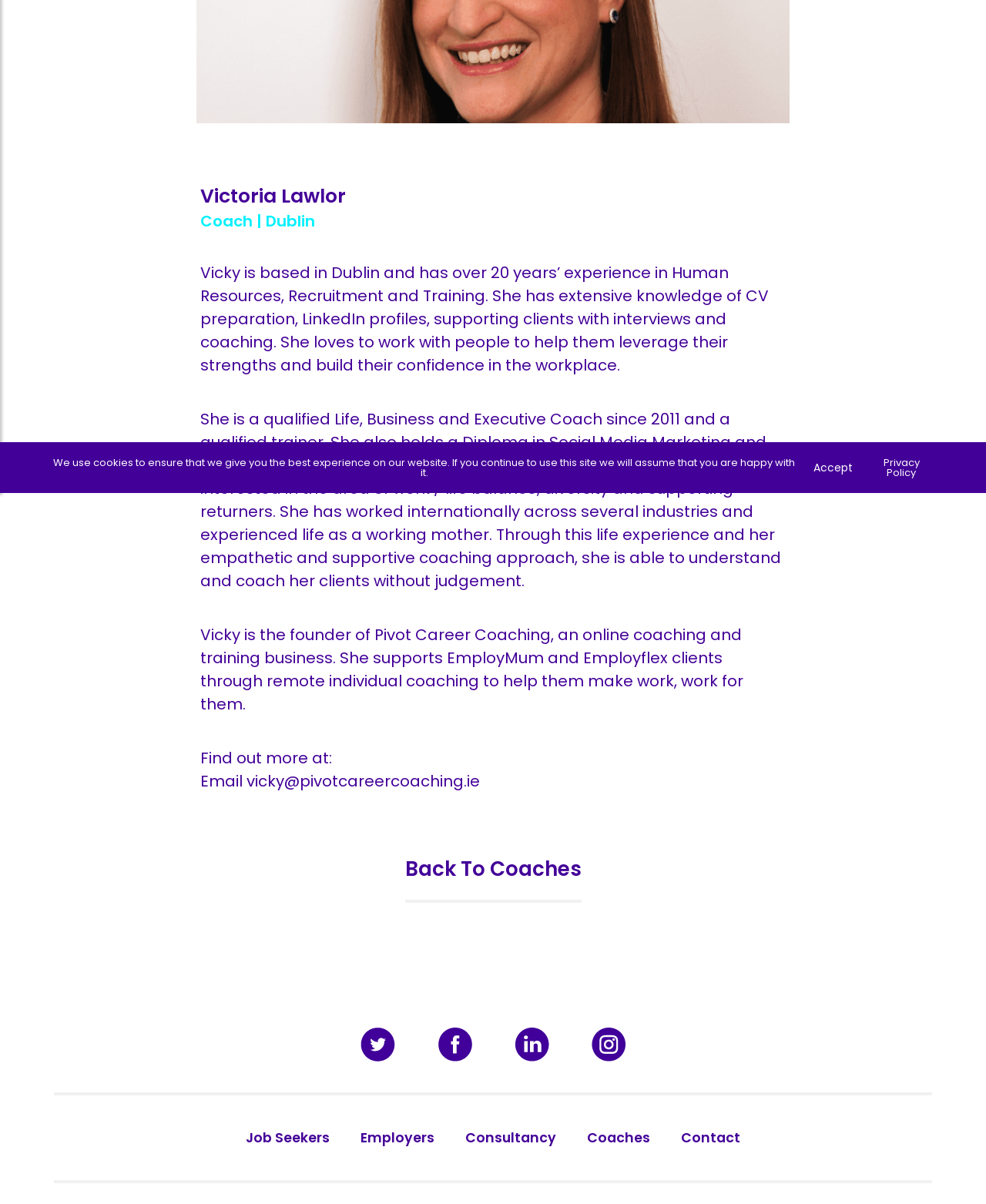Determine the bounding box coordinates in the format (top-left x, top-left y, bottom-right x, bottom-right y). Ensure all values are floating point numbers between 0 and 1. Identify the bounding box of the UI element described by: Consultancy

[0.456, 0.935, 0.58, 0.955]